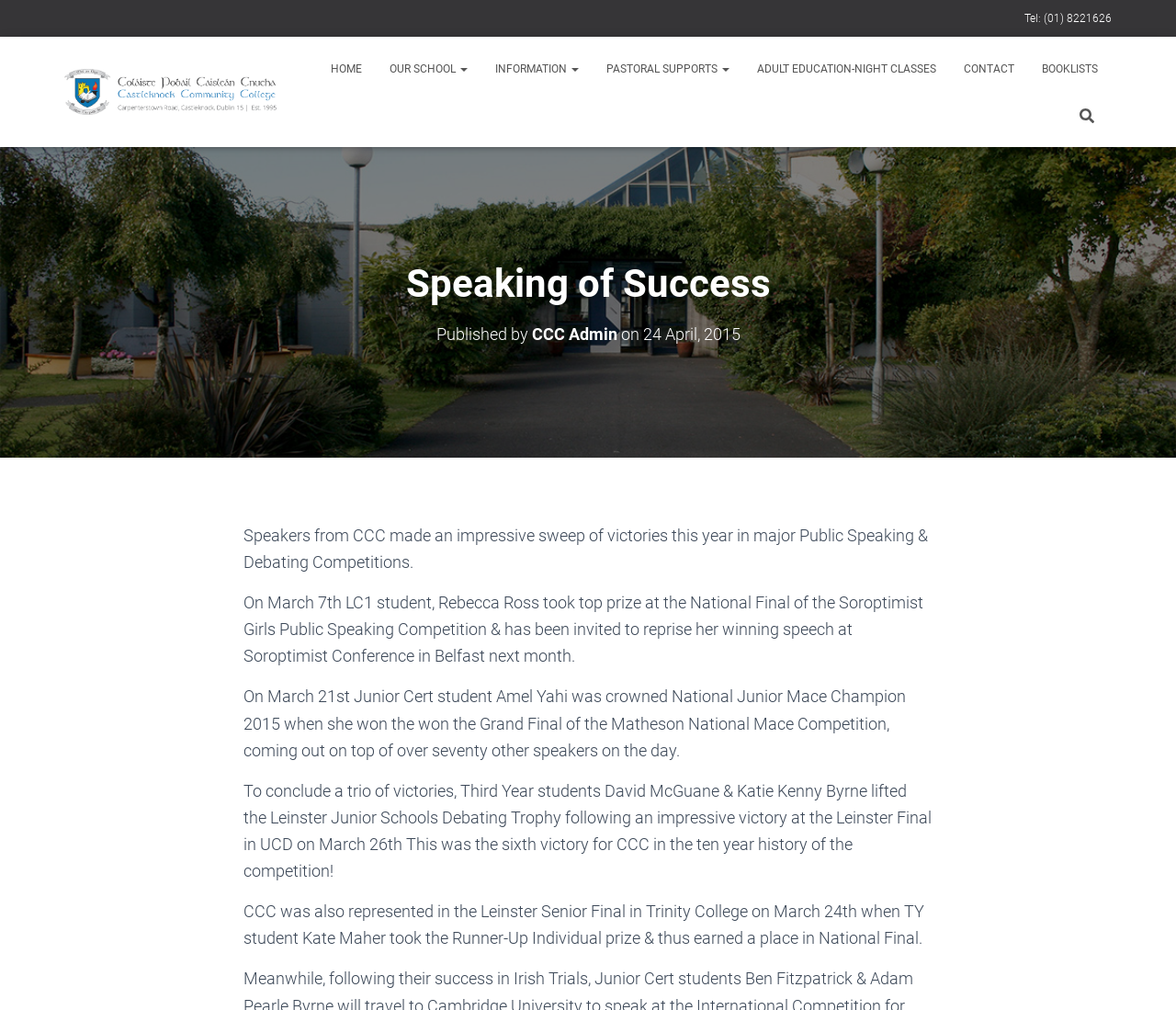Please identify the bounding box coordinates of the element that needs to be clicked to perform the following instruction: "View the OUR SCHOOL page".

[0.32, 0.045, 0.409, 0.091]